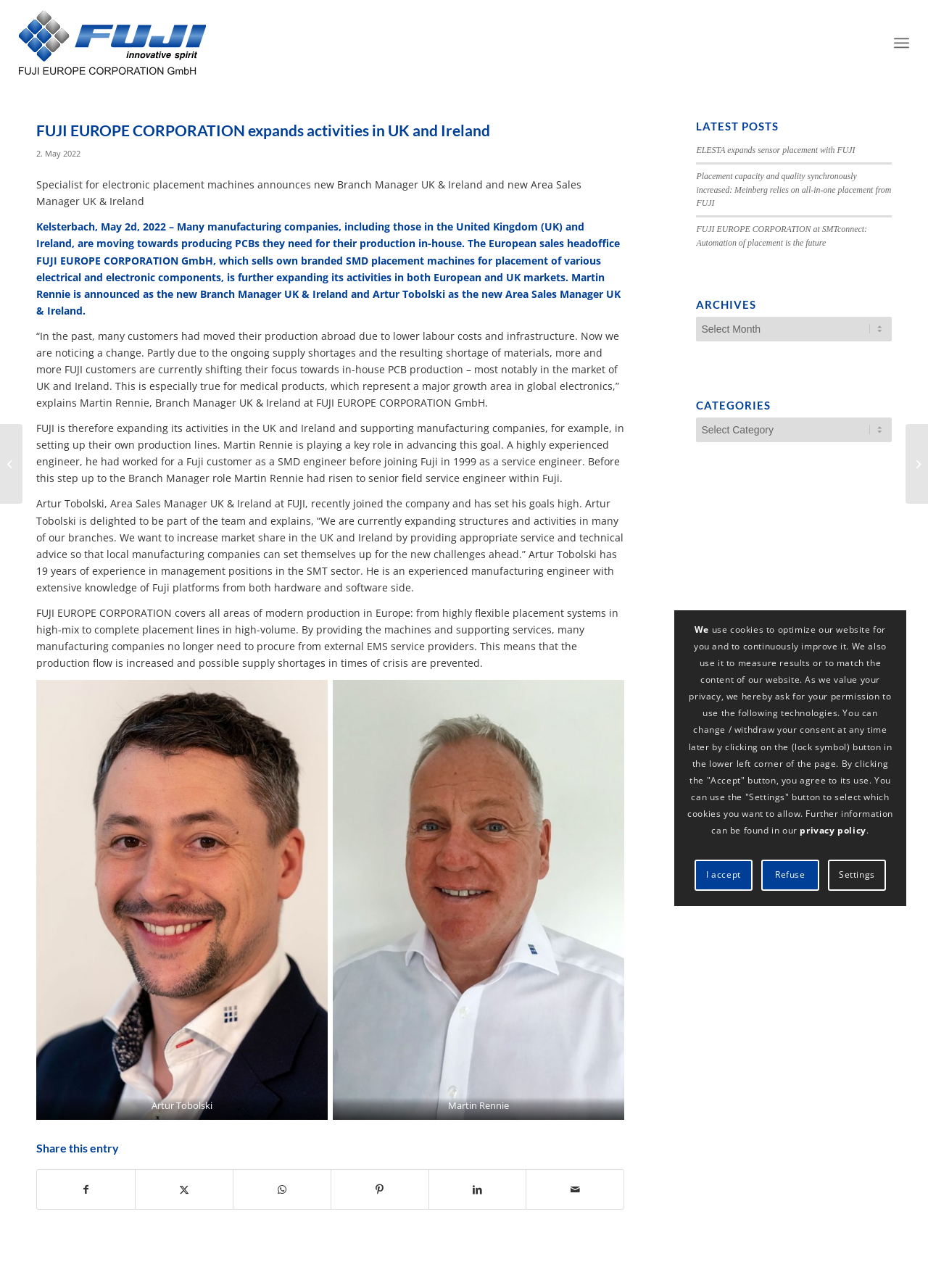Find the bounding box coordinates of the element to click in order to complete the given instruction: "Click the 'Seattle' link."

None